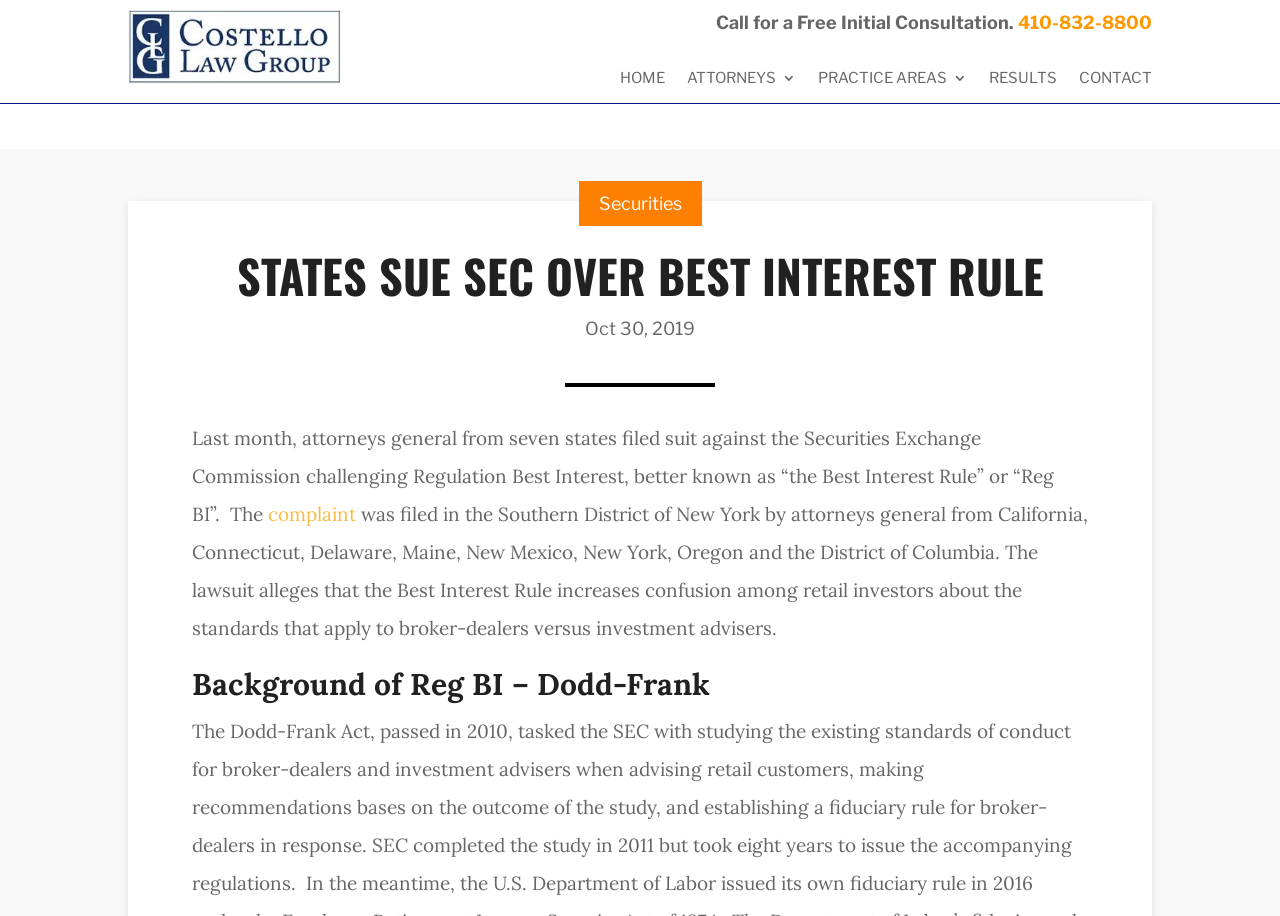What is the phone number for a free initial consultation?
Ensure your answer is thorough and detailed.

I found the phone number by looking at the static text element with the content '410-832-8800' which is located near the static text element 'Call for a Free Initial Consultation.'